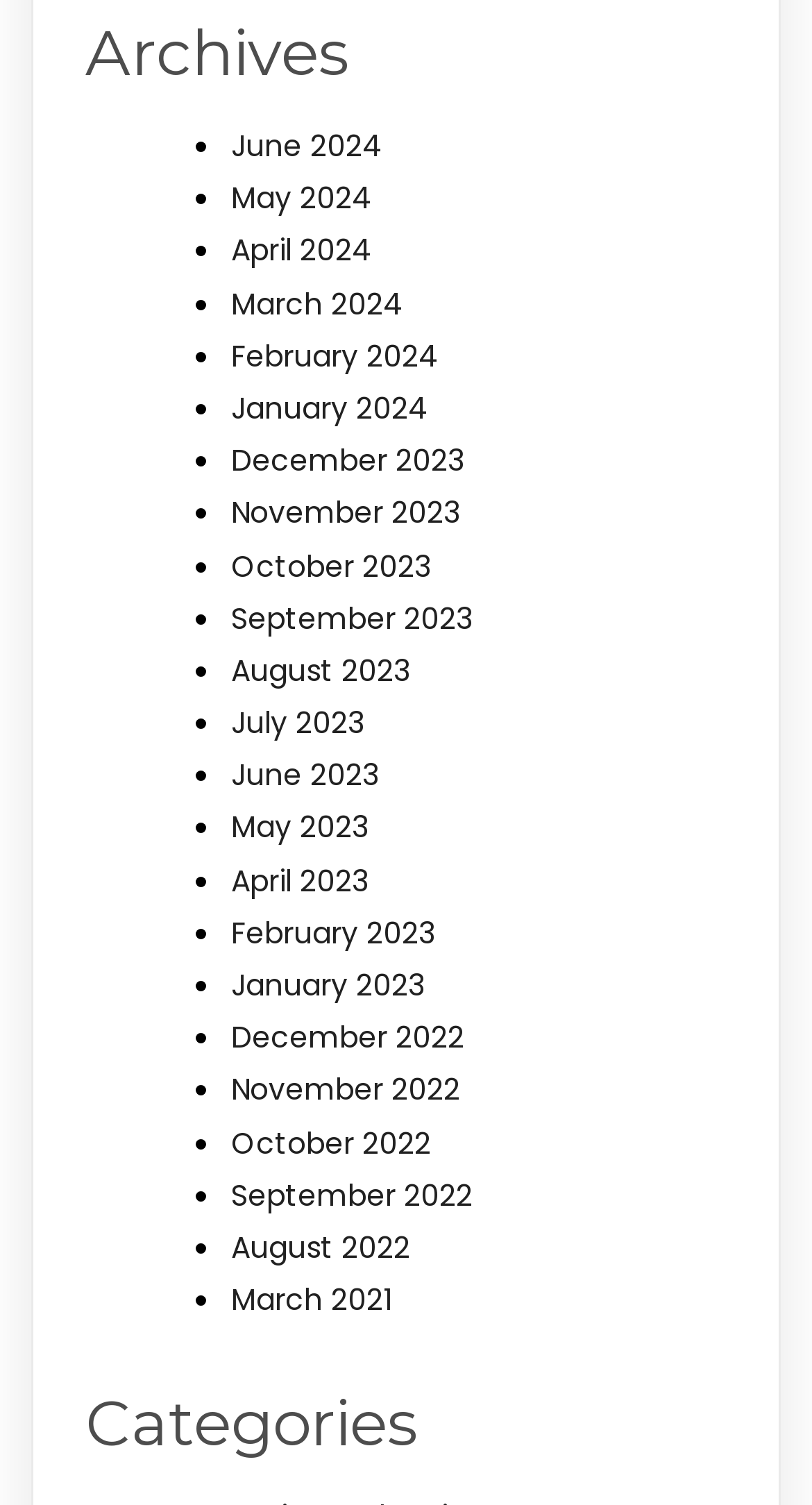What is the category listed at the bottom of the webpage?
Please provide a comprehensive answer based on the details in the screenshot.

At the bottom of the webpage, I found a heading element with the text 'Categories', which suggests that this is a category listing or navigation section.